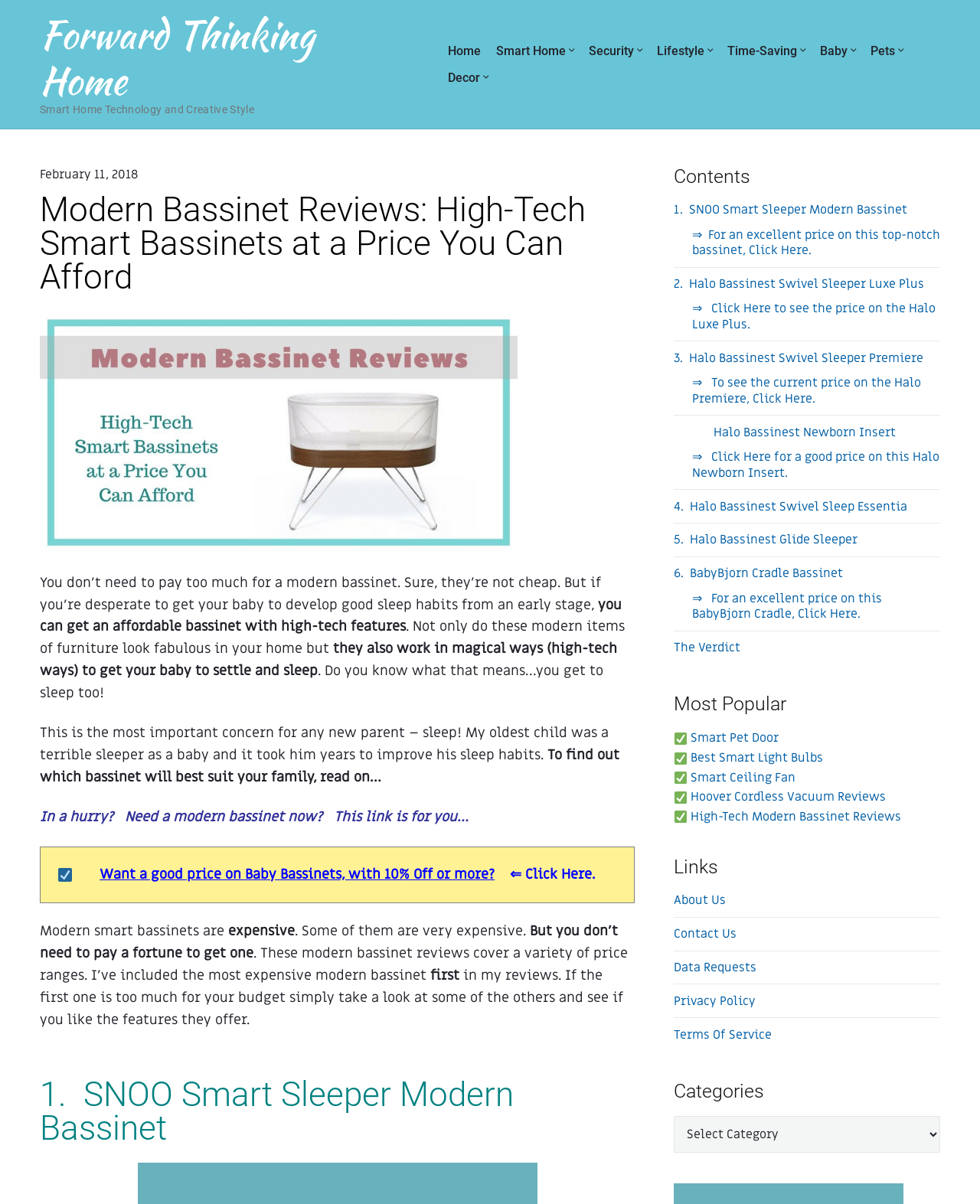Identify the bounding box coordinates necessary to click and complete the given instruction: "Click on the 'Home' link".

[0.457, 0.031, 0.49, 0.053]